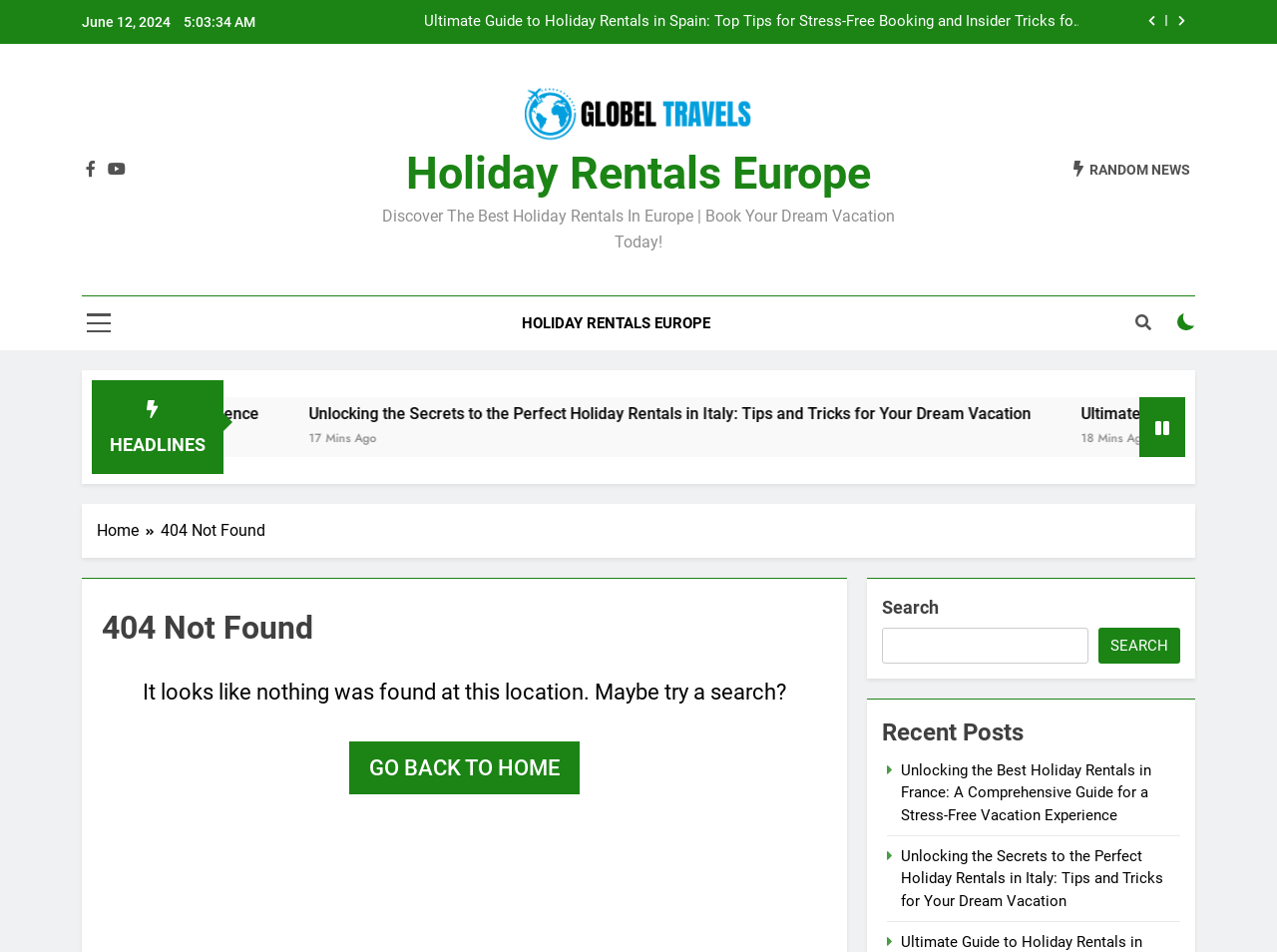Provide the bounding box coordinates of the UI element this sentence describes: "Random News".

[0.841, 0.168, 0.932, 0.188]